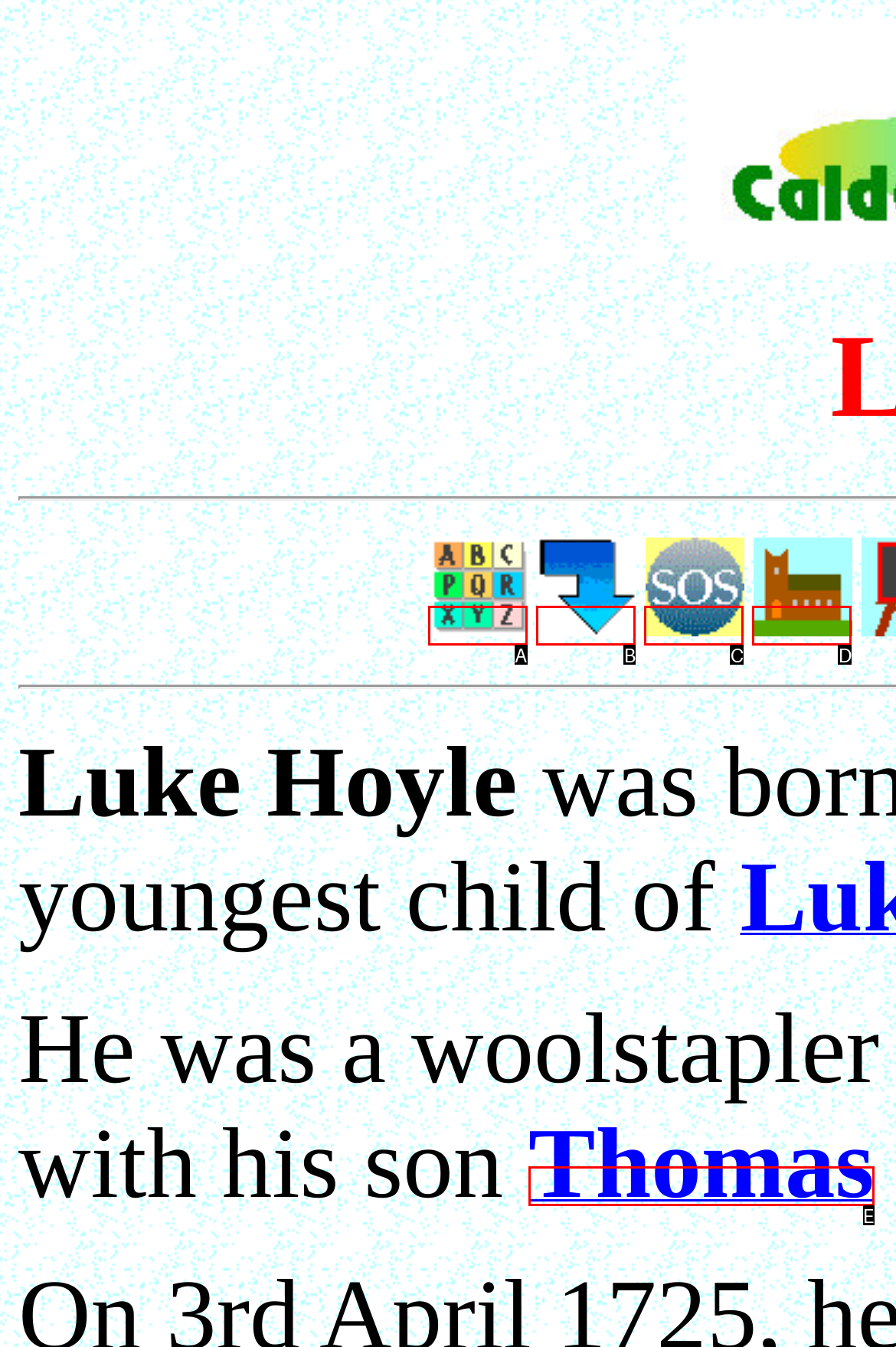Please provide the letter of the UI element that best fits the following description: Thomas
Respond with the letter from the given choices only.

E